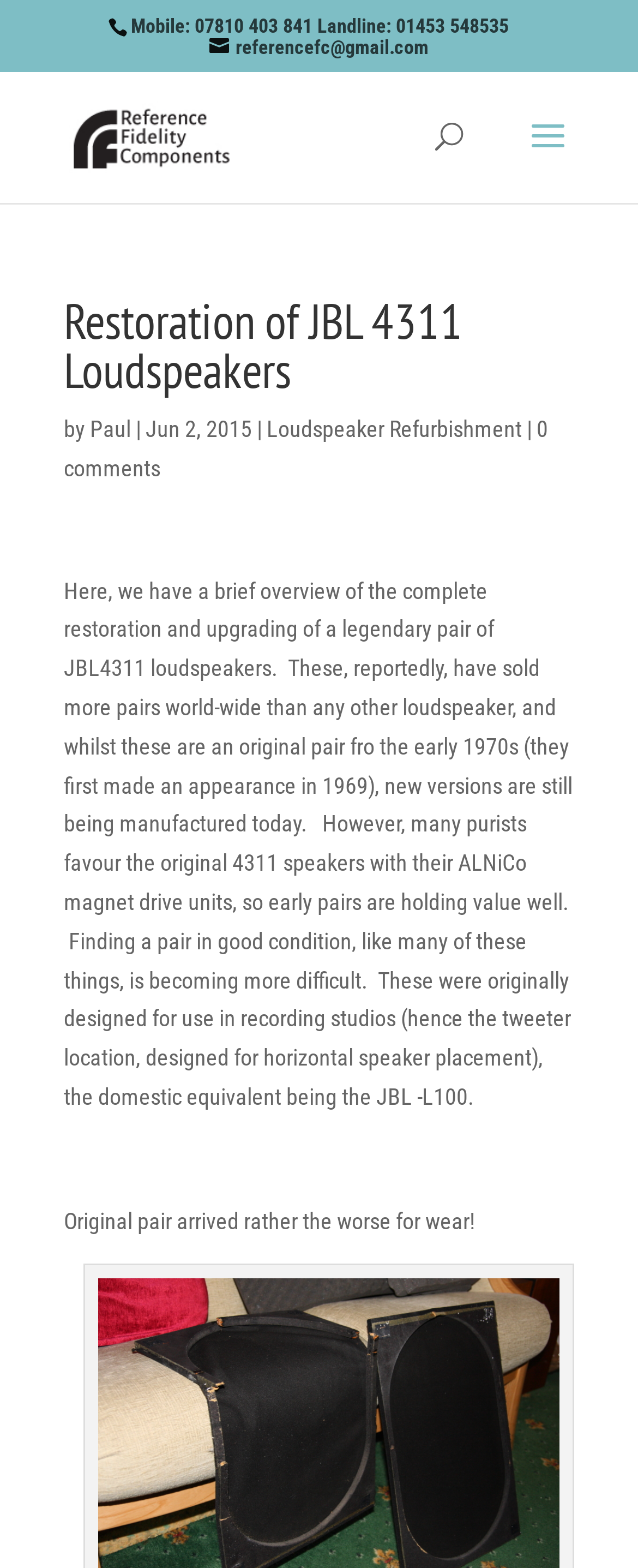What is the condition of the original pair of loudspeakers when they arrived?
Provide a one-word or short-phrase answer based on the image.

Rather the worse for wear